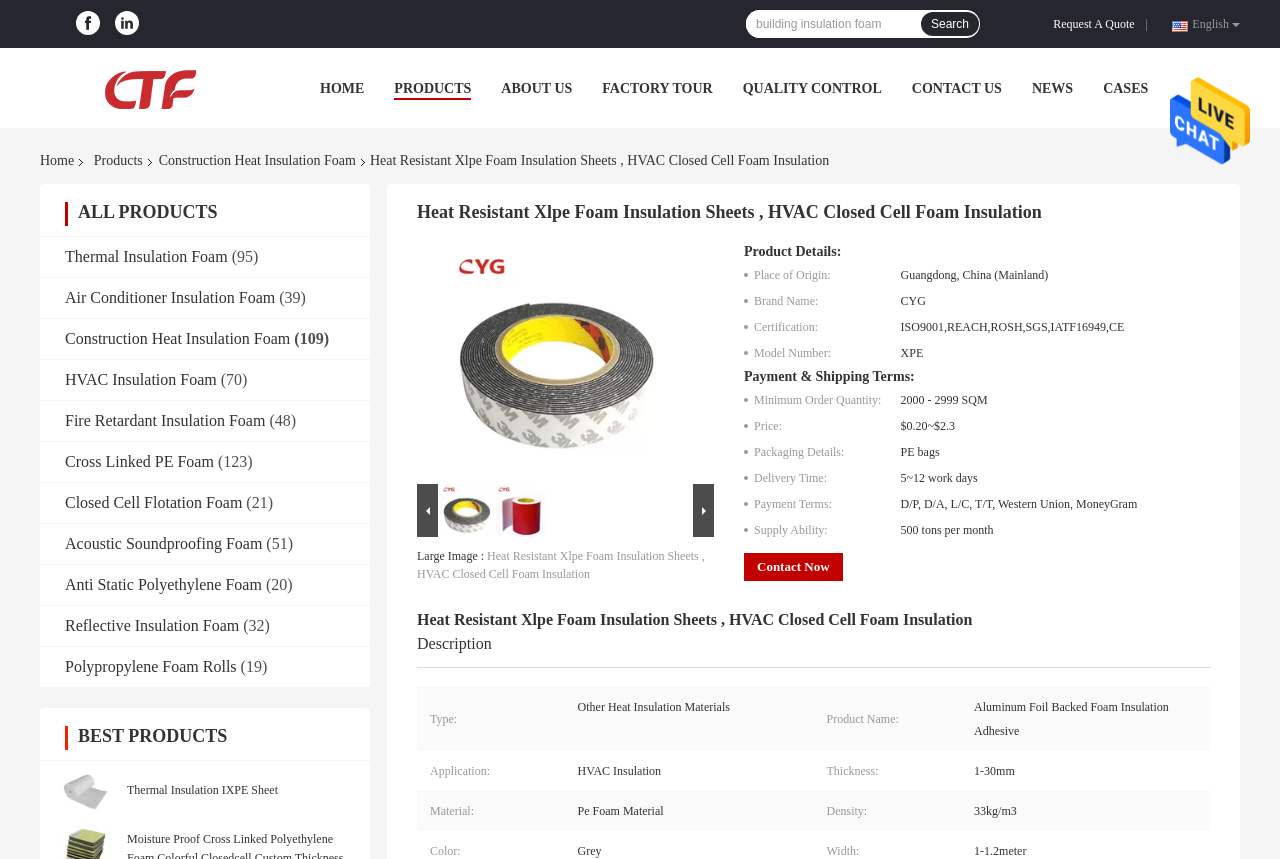From the screenshot, find the bounding box of the UI element matching this description: "title="Cyg Tefa Co., Ltd. LinkedIn"". Supply the bounding box coordinates in the form [left, top, right, bottom], each a float between 0 and 1.

[0.085, 0.013, 0.113, 0.043]